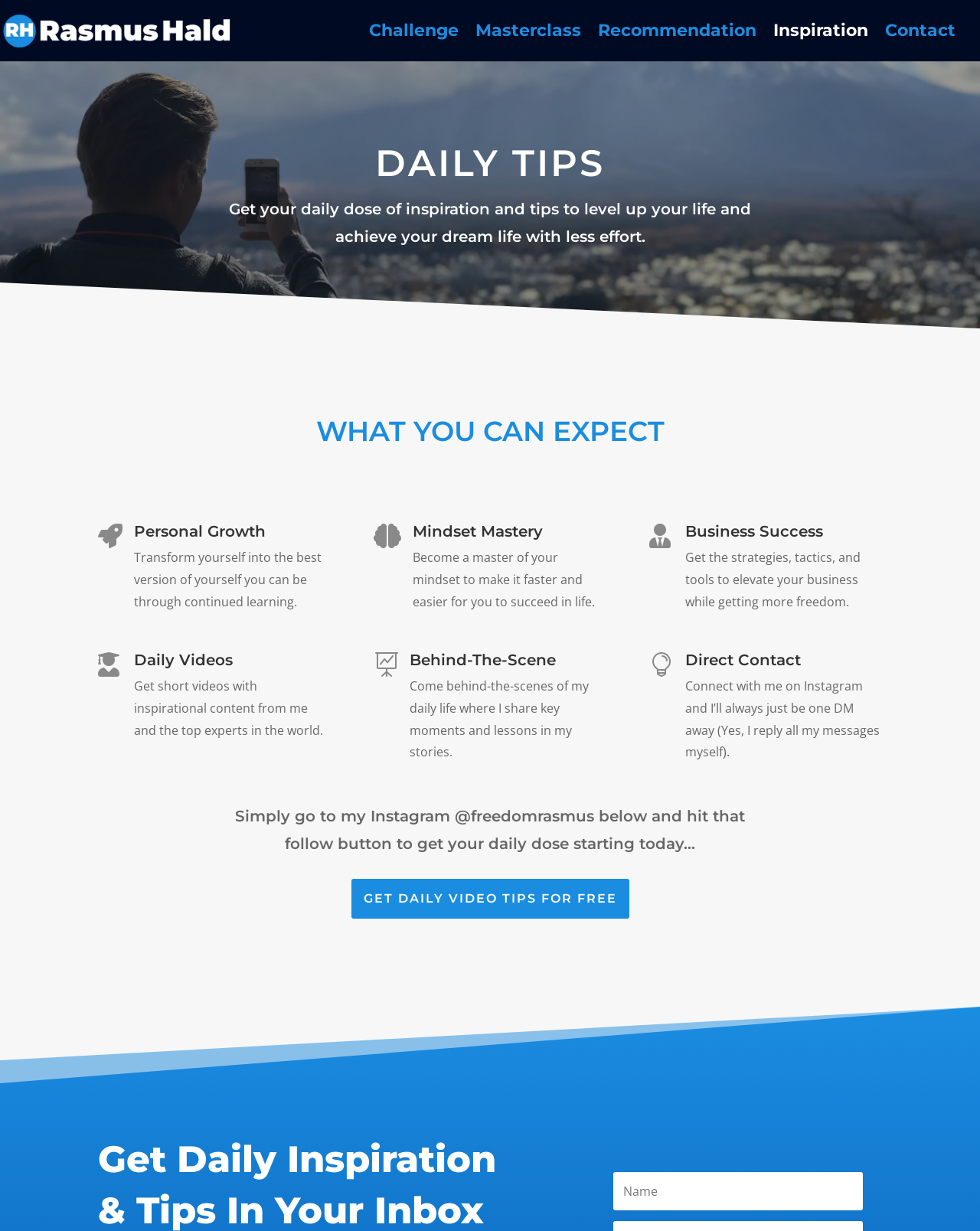Provide a short answer to the following question with just one word or phrase: What is the purpose of the 'GET DAILY VIDEO TIPS FOR FREE' button?

To get daily video tips